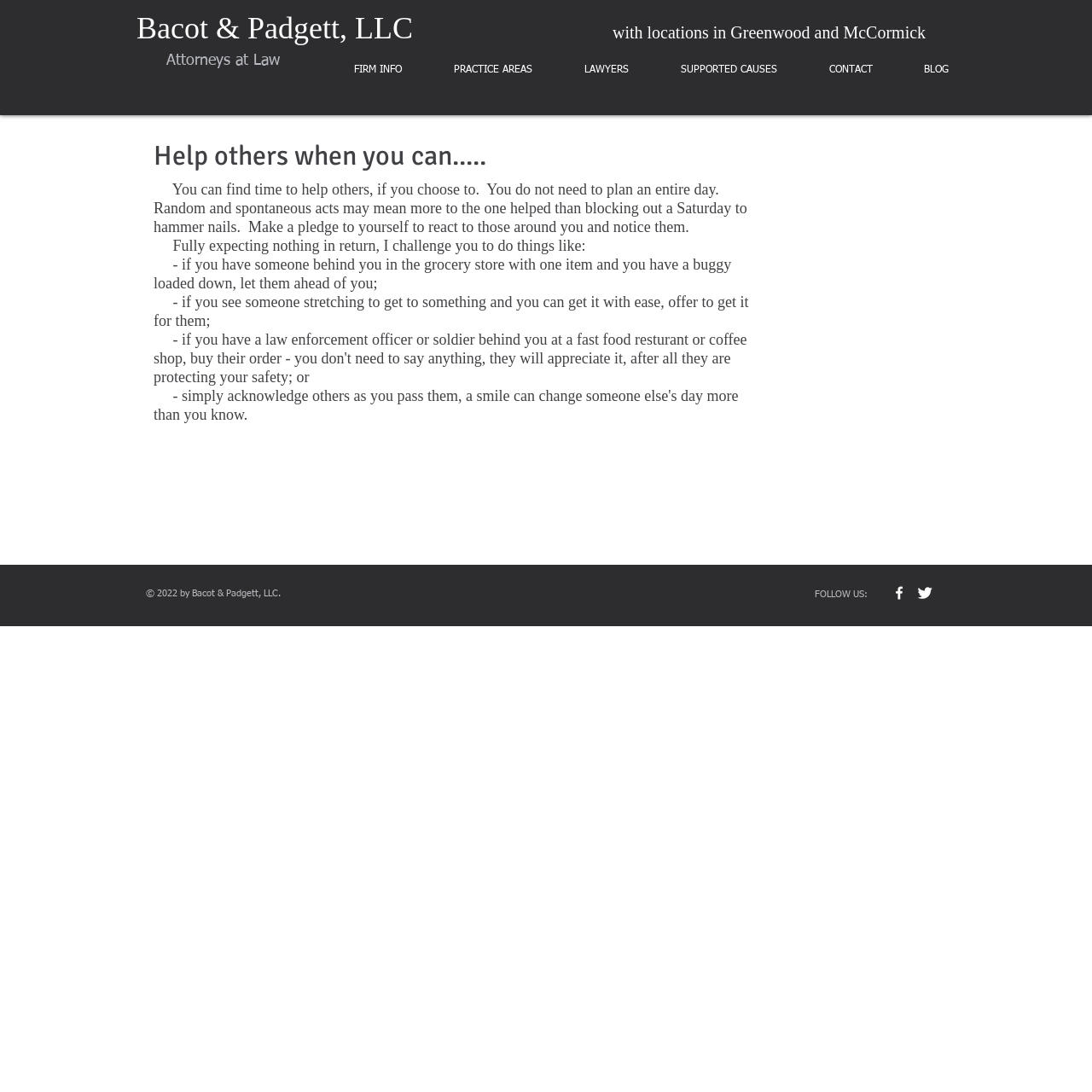Identify the bounding box coordinates of the clickable region necessary to fulfill the following instruction: "contact the tree surgeon". The bounding box coordinates should be four float numbers between 0 and 1, i.e., [left, top, right, bottom].

None